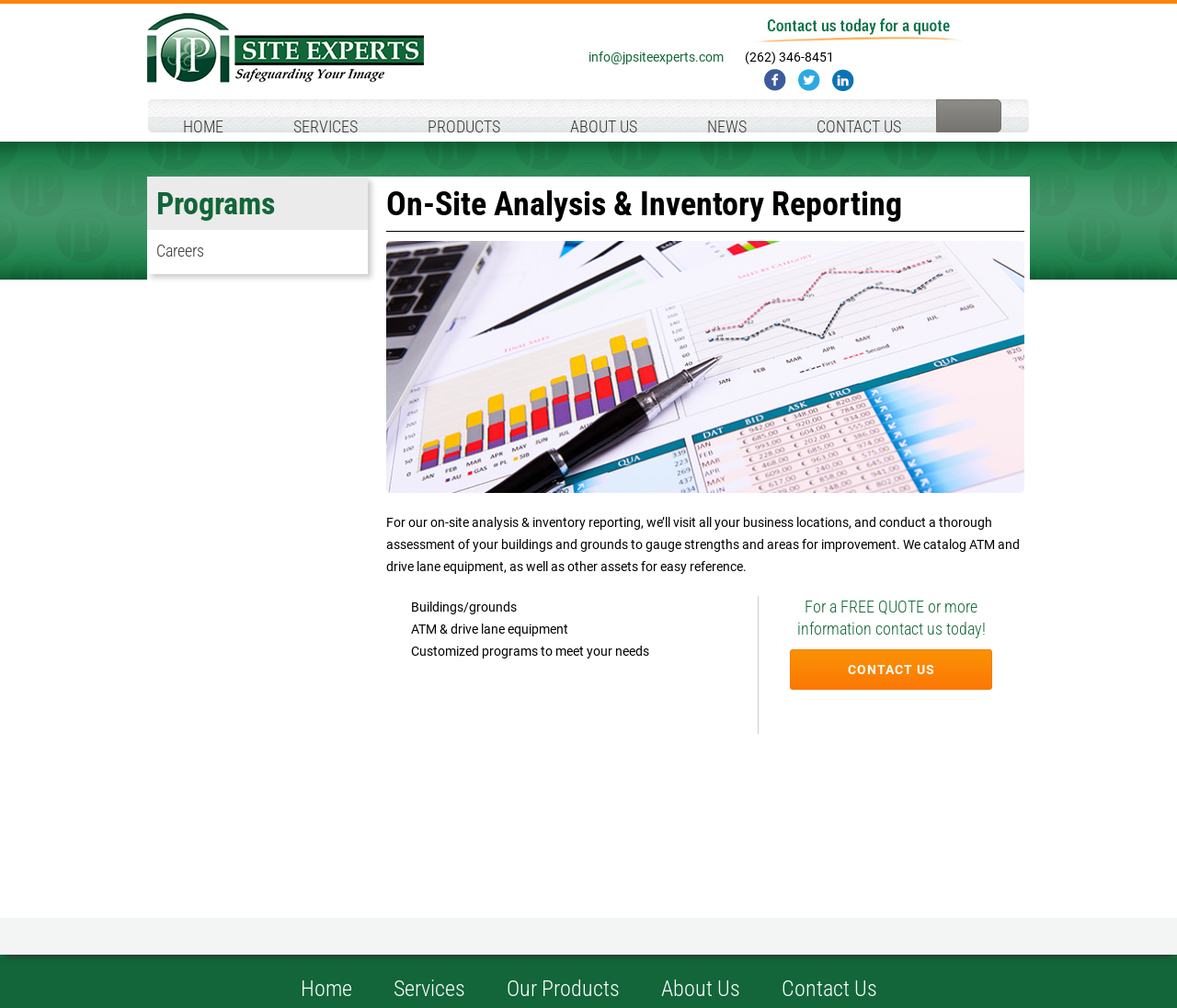Generate the text content of the main headline of the webpage.

On-Site Analysis & Inventory Reporting